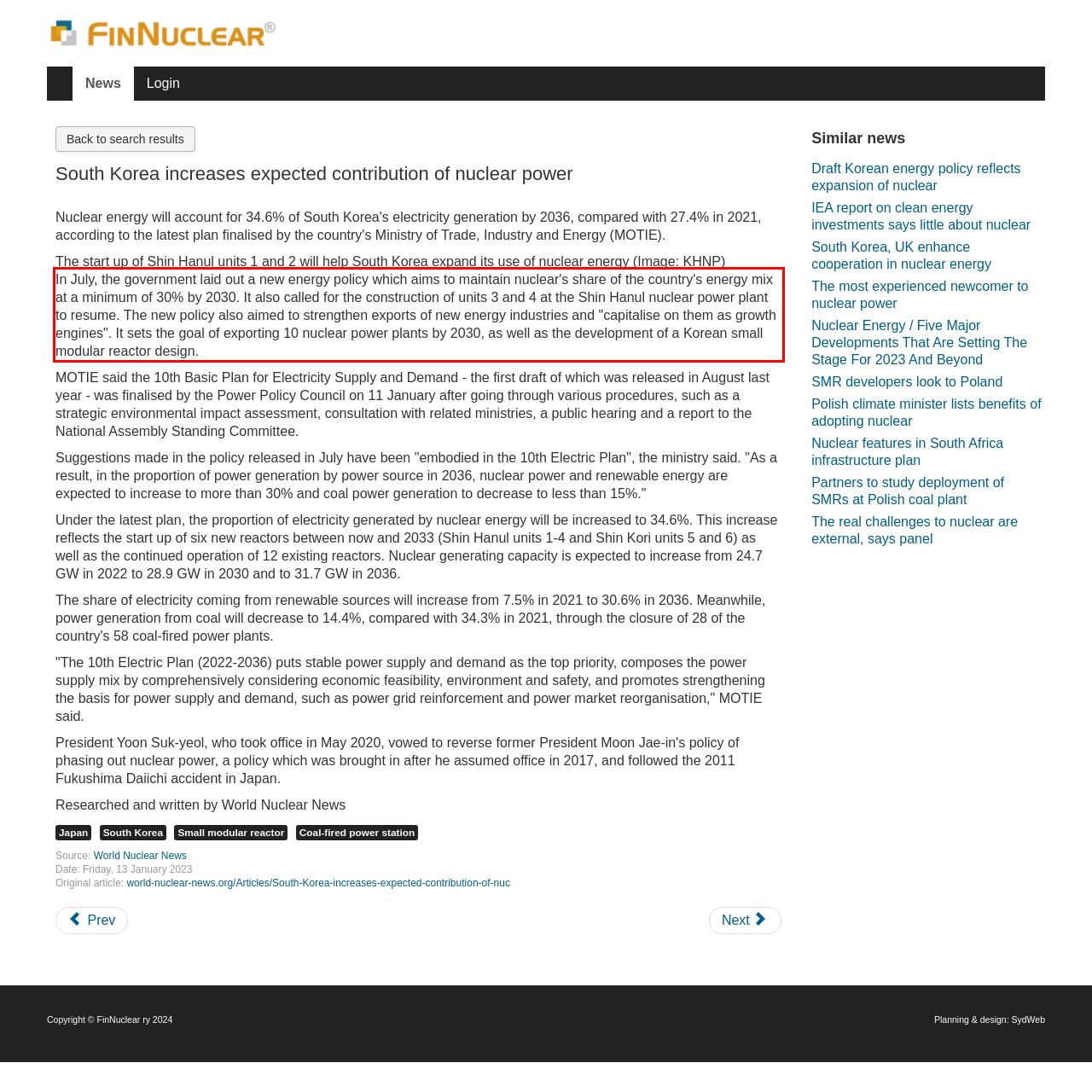Examine the screenshot of the webpage, locate the red bounding box, and generate the text contained within it.

In July, the government laid out a new energy policy which aims to maintain nuclear's share of the country's energy mix at a minimum of 30% by 2030. It also called for the construction of units 3 and 4 at the Shin Hanul nuclear power plant to resume. The new policy also aimed to strengthen exports of new energy industries and "capitalise on them as growth engines". It sets the goal of exporting 10 nuclear power plants by 2030, as well as the development of a Korean small modular reactor design.